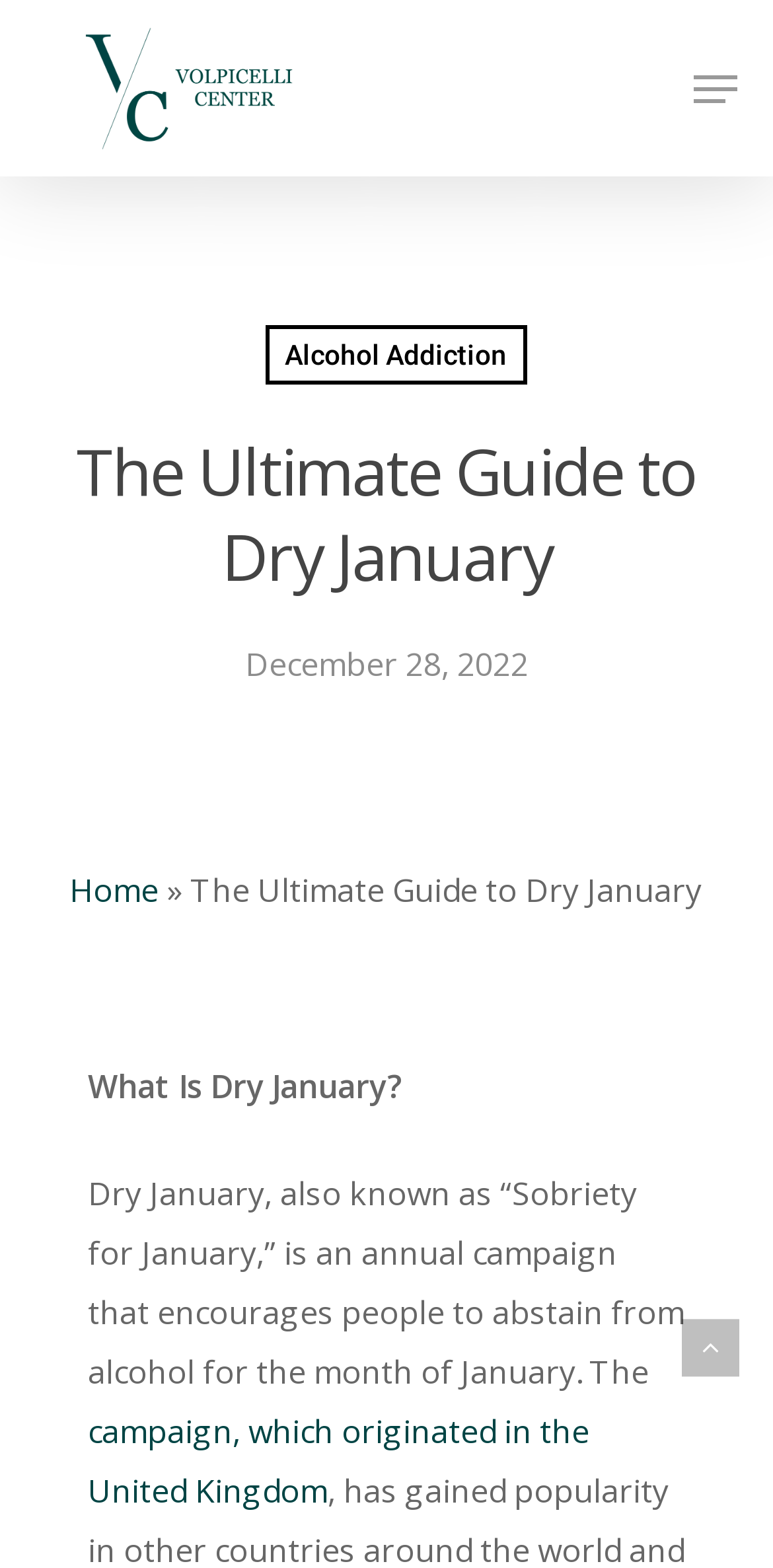What is the name of the rehab center?
From the image, provide a succinct answer in one word or a short phrase.

Volpicelli Center